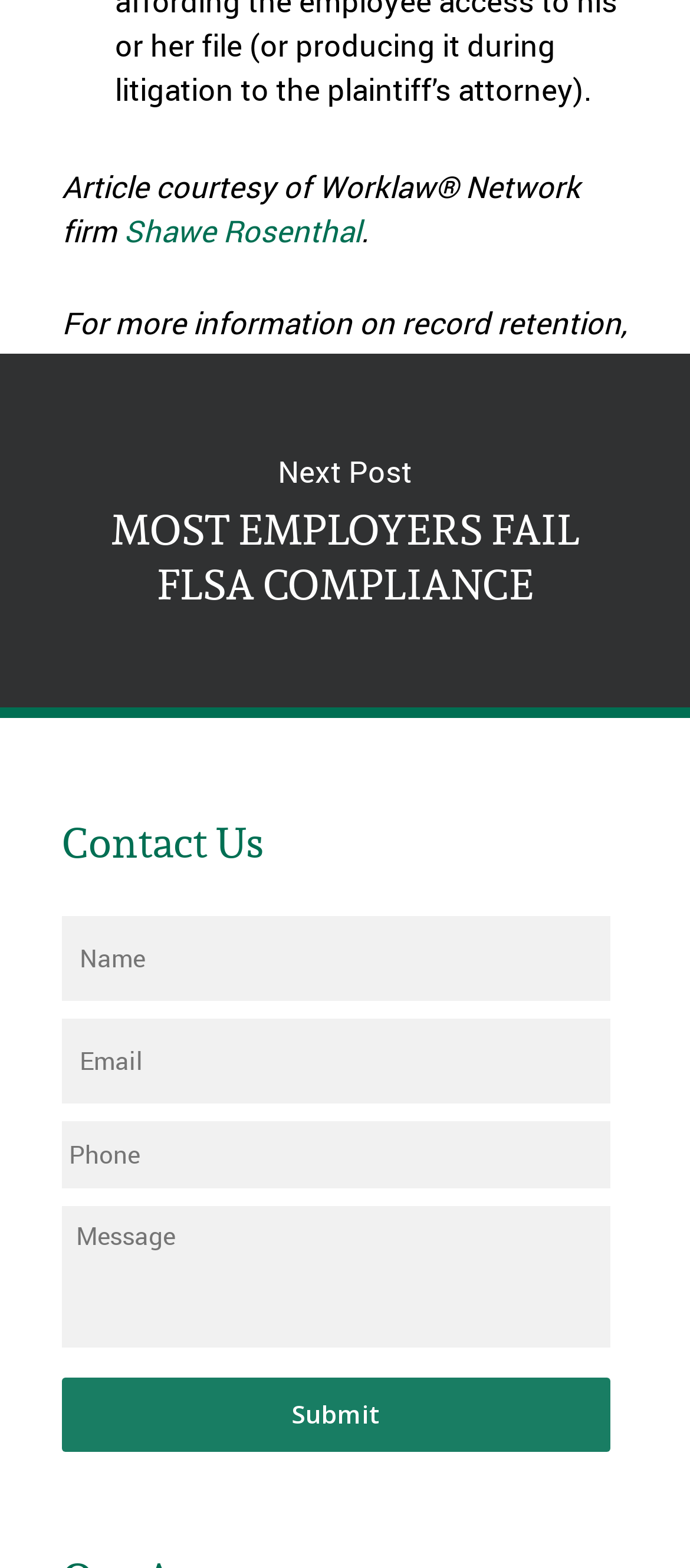Given the description "name="input_2" placeholder="Email"", provide the bounding box coordinates of the corresponding UI element.

[0.09, 0.65, 0.886, 0.704]